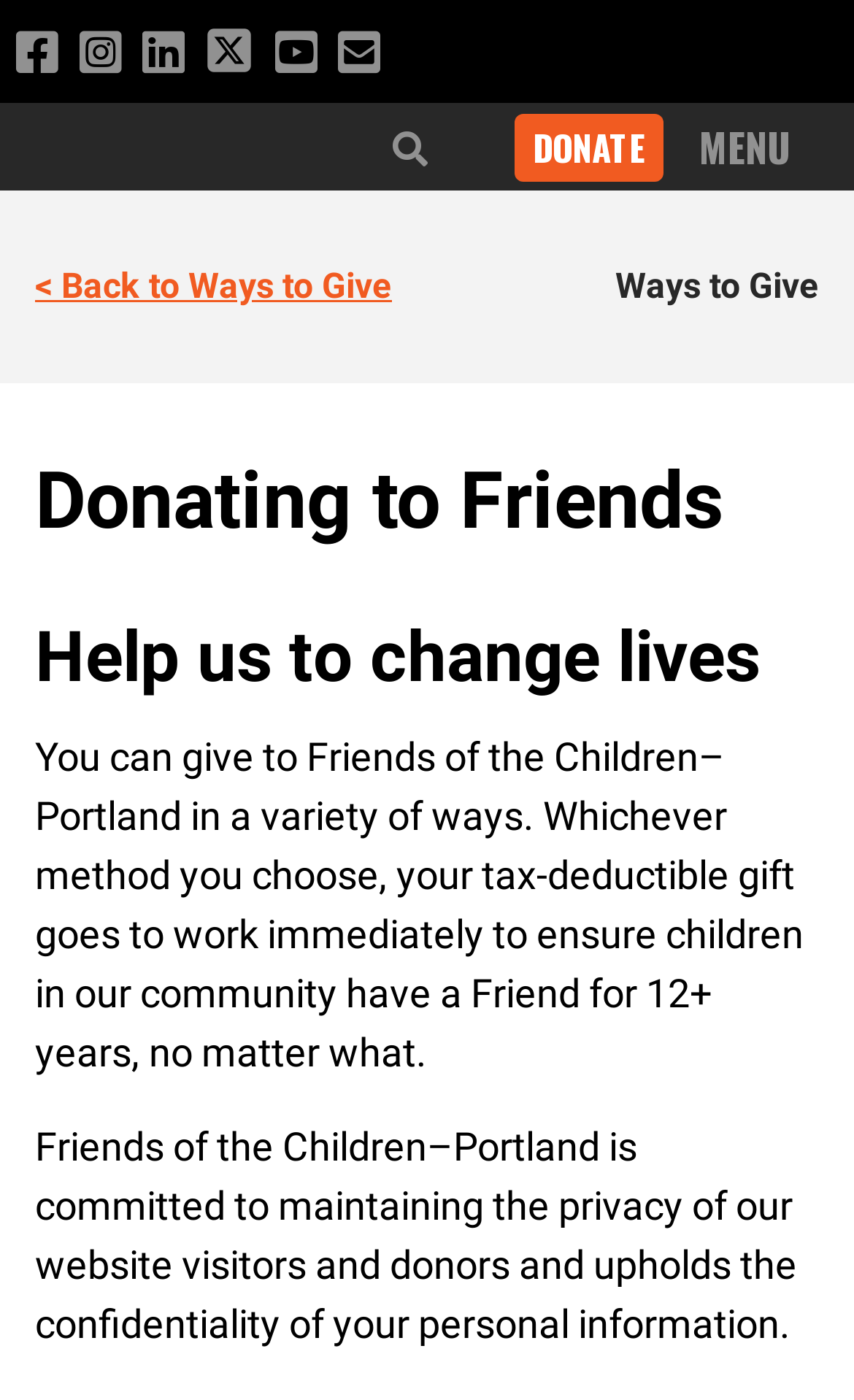What is the benefit of giving to Friends of the Children–Portland?
Answer the question using a single word or phrase, according to the image.

Supporting children in the community